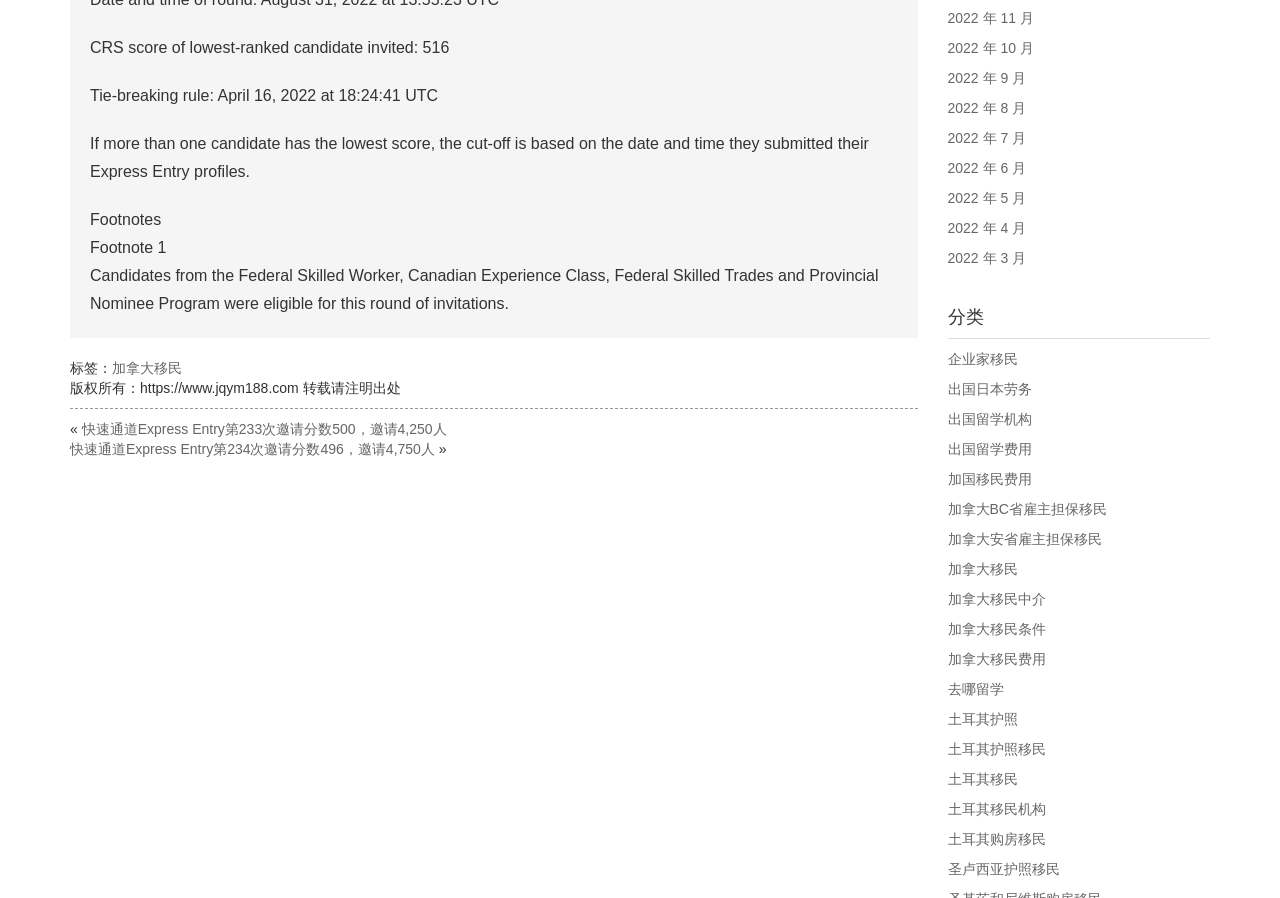Locate the bounding box coordinates of the item that should be clicked to fulfill the instruction: "Browse the category of 加拿大移民".

[0.74, 0.625, 0.795, 0.643]